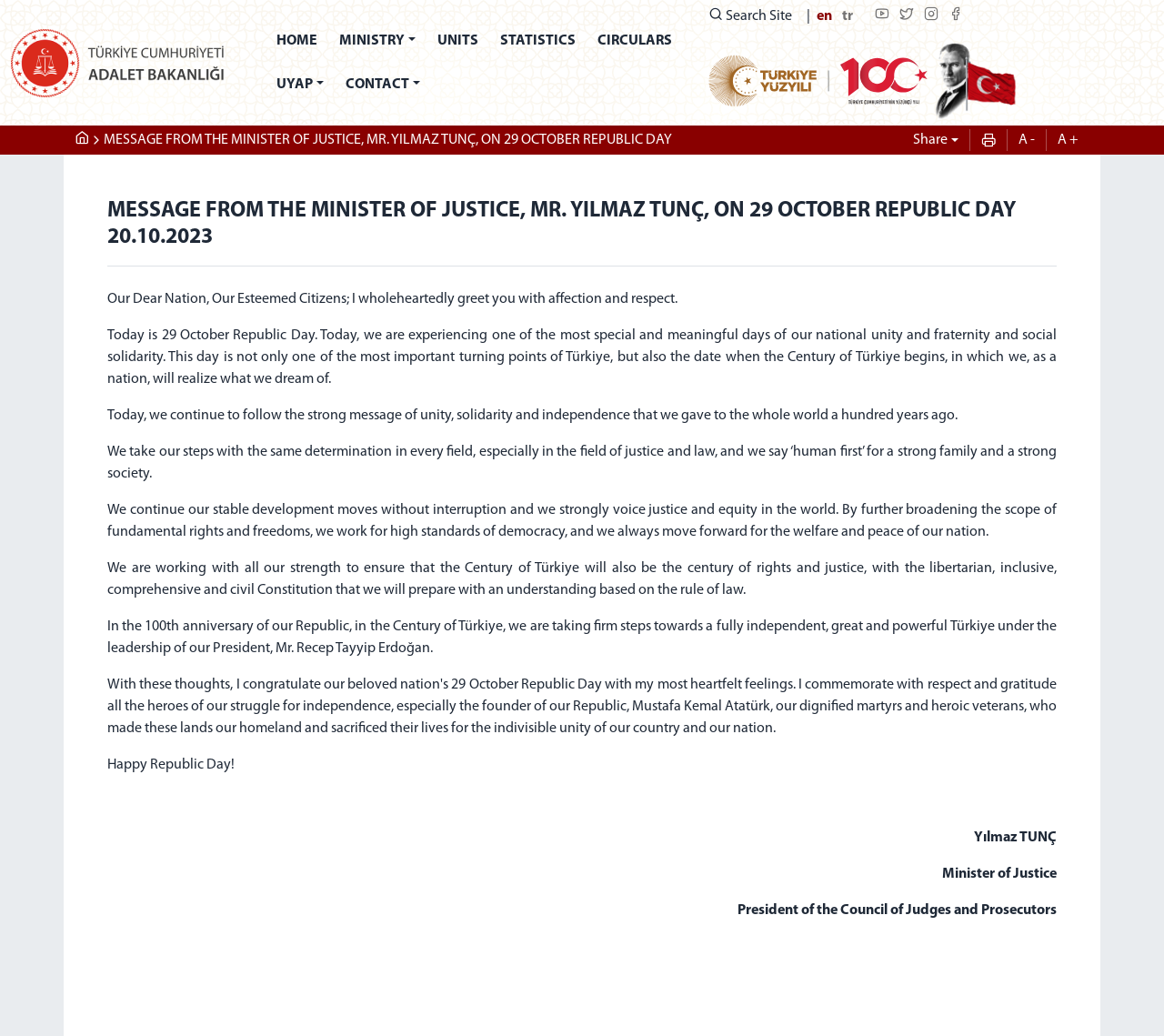What is the name of the ministry?
Please provide a comprehensive answer based on the visual information in the image.

The name of the ministry can be found in the heading 'REPUBLIC OF TÜRKİYE MINISTRY OF JUSTICE' at the top of the webpage.